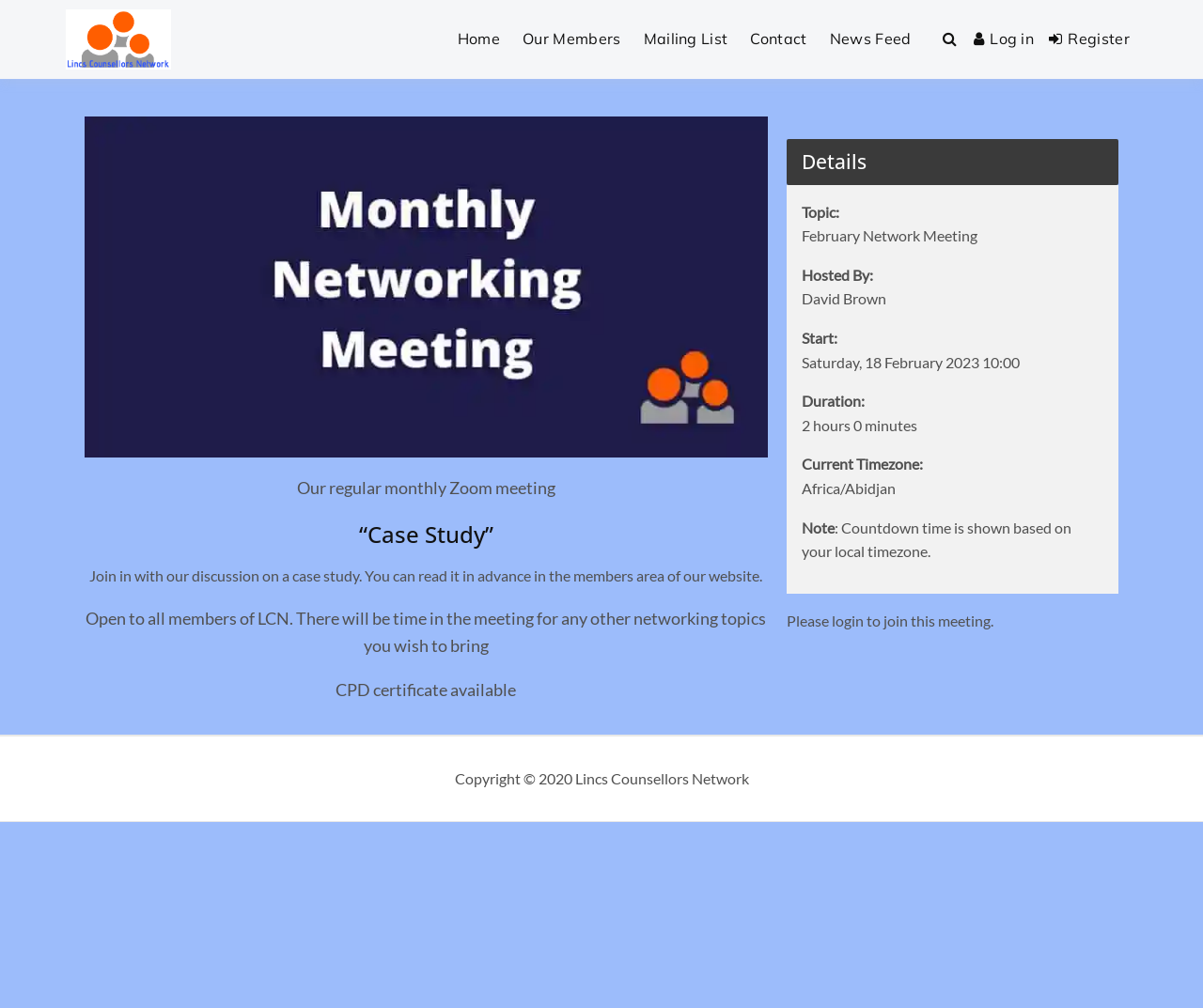Provide the bounding box coordinates for the specified HTML element described in this description: "Lincs Counsellors Network". The coordinates should be four float numbers ranging from 0 to 1, in the format [left, top, right, bottom].

[0.154, 0.035, 0.536, 0.084]